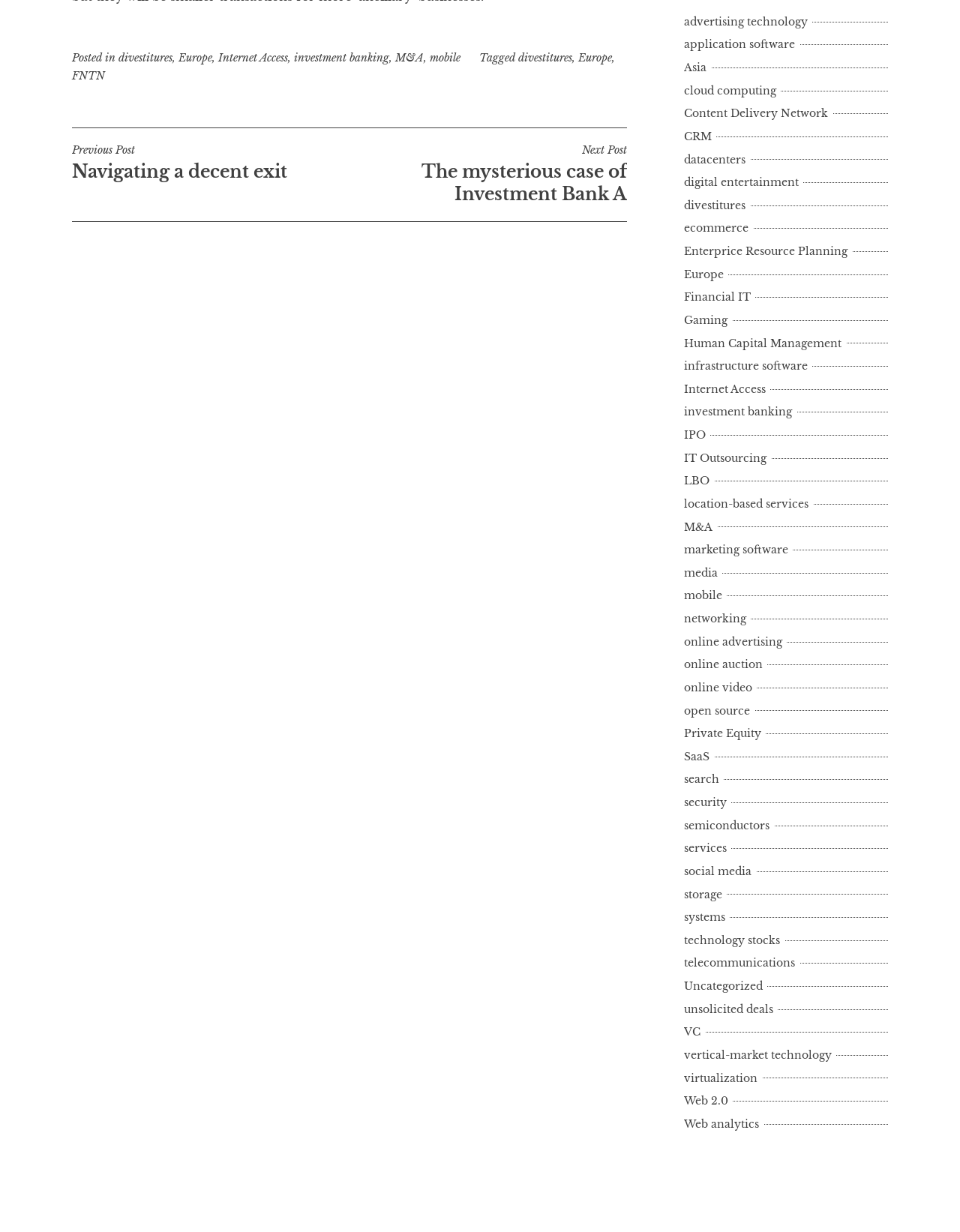What is the next post about?
Carefully analyze the image and provide a thorough answer to the question.

The next post is about 'The mysterious case of Investment Bank A', which is a link in the post navigation section. This suggests that the next post is related to investment banking or a specific case study.